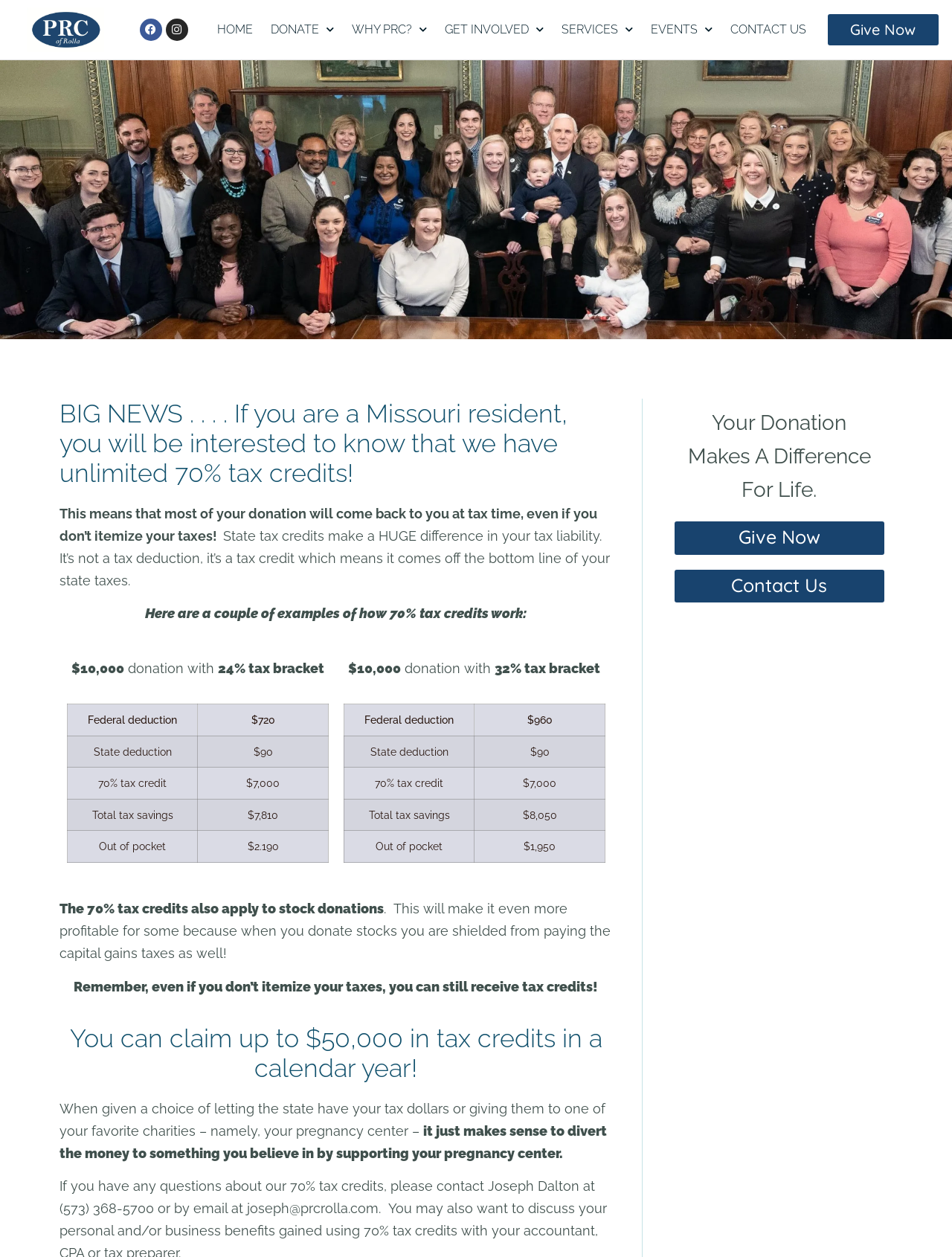Extract the bounding box coordinates for the UI element described as: "Contact Us".

[0.709, 0.453, 0.929, 0.479]